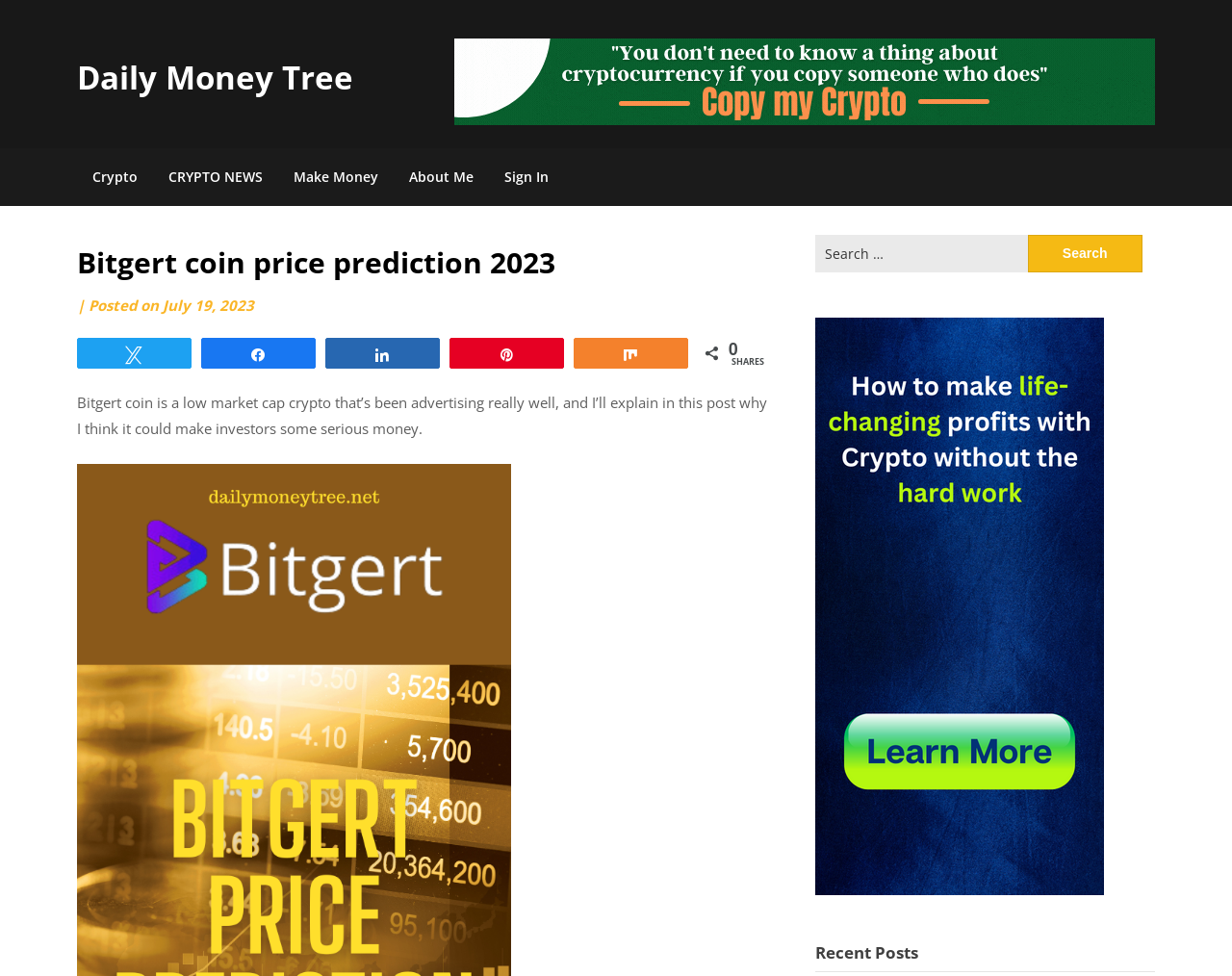Highlight the bounding box coordinates of the region I should click on to meet the following instruction: "Search for something".

[0.661, 0.241, 0.927, 0.279]